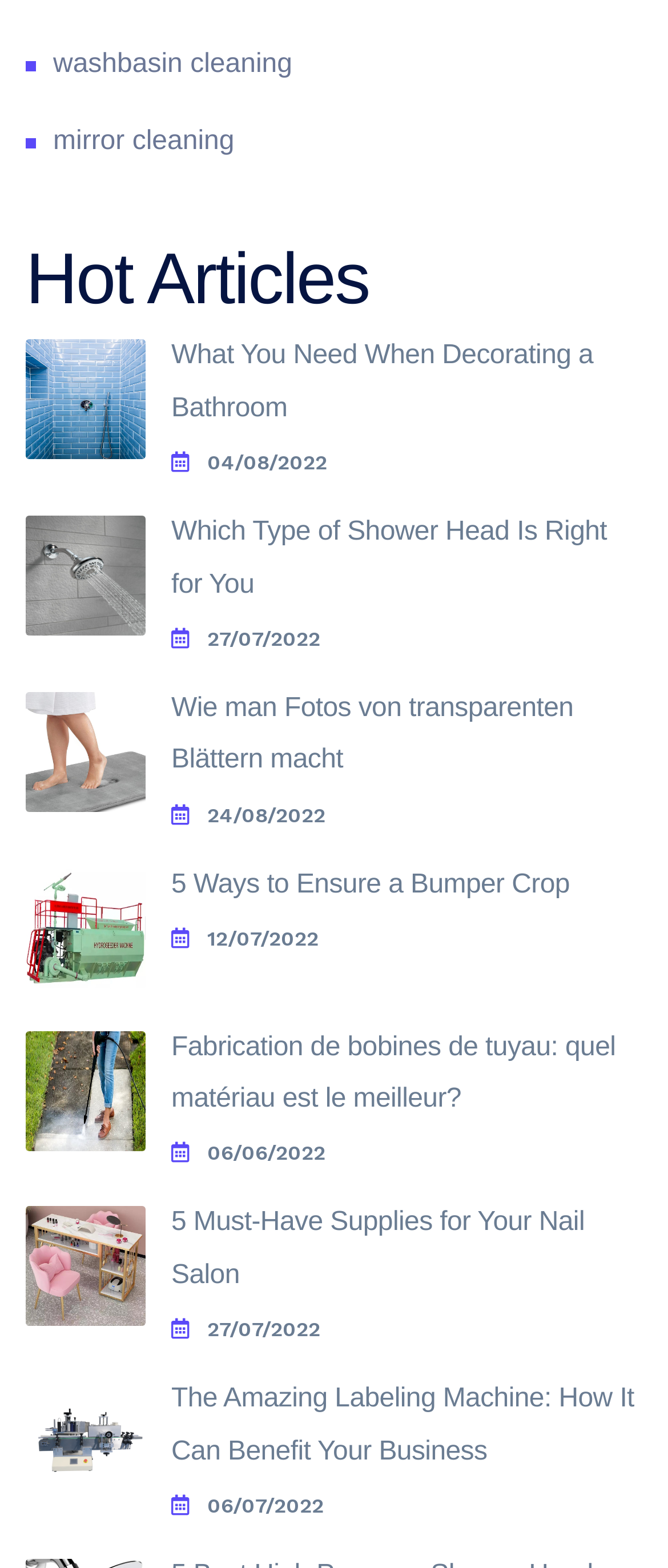Provide your answer to the question using just one word or phrase: What is the date of the article '5 Ways to Ensure a Bumper Crop'?

12/07/2022